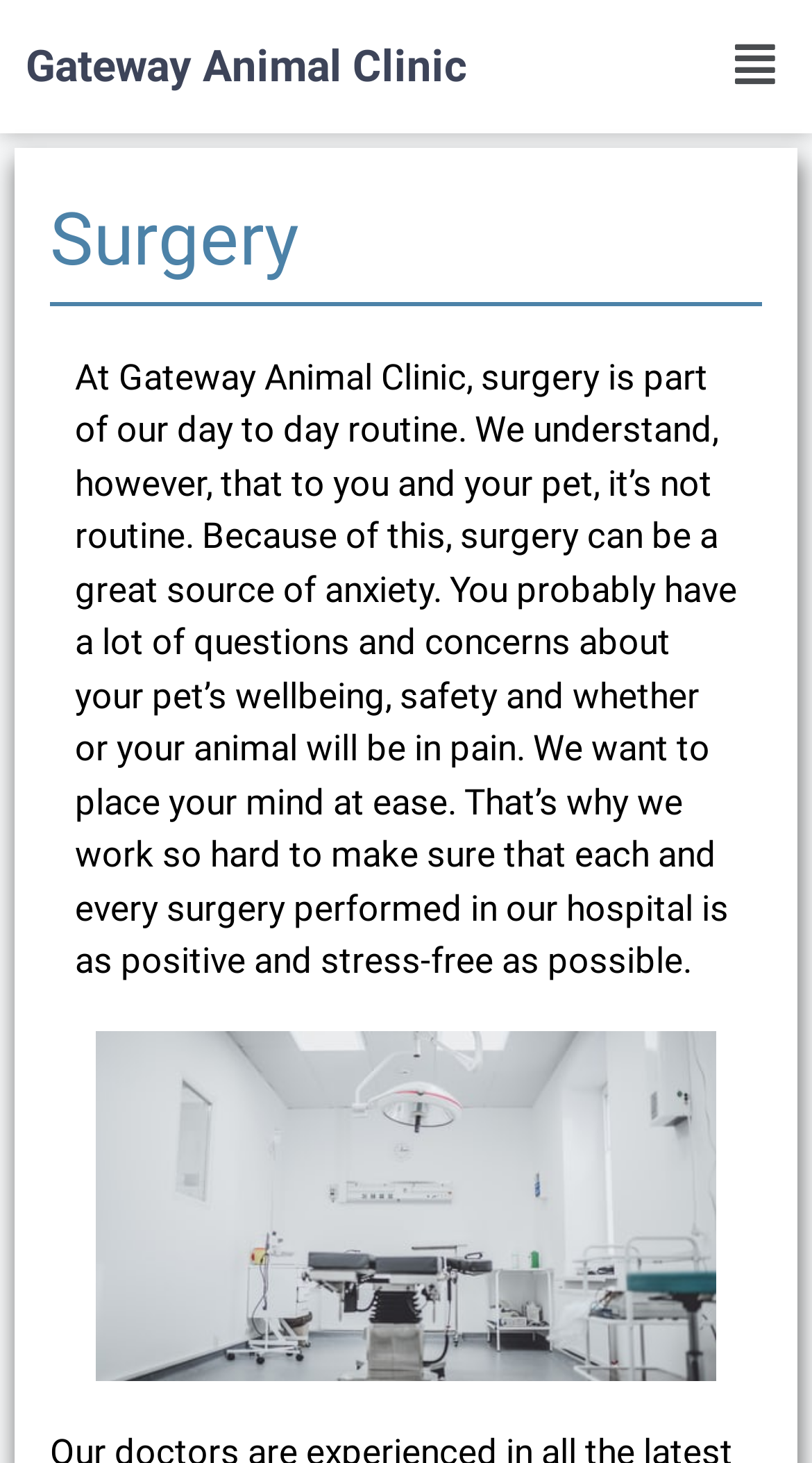Locate the bounding box of the UI element with the following description: "Gateway Animal Clinic".

[0.032, 0.028, 0.576, 0.062]